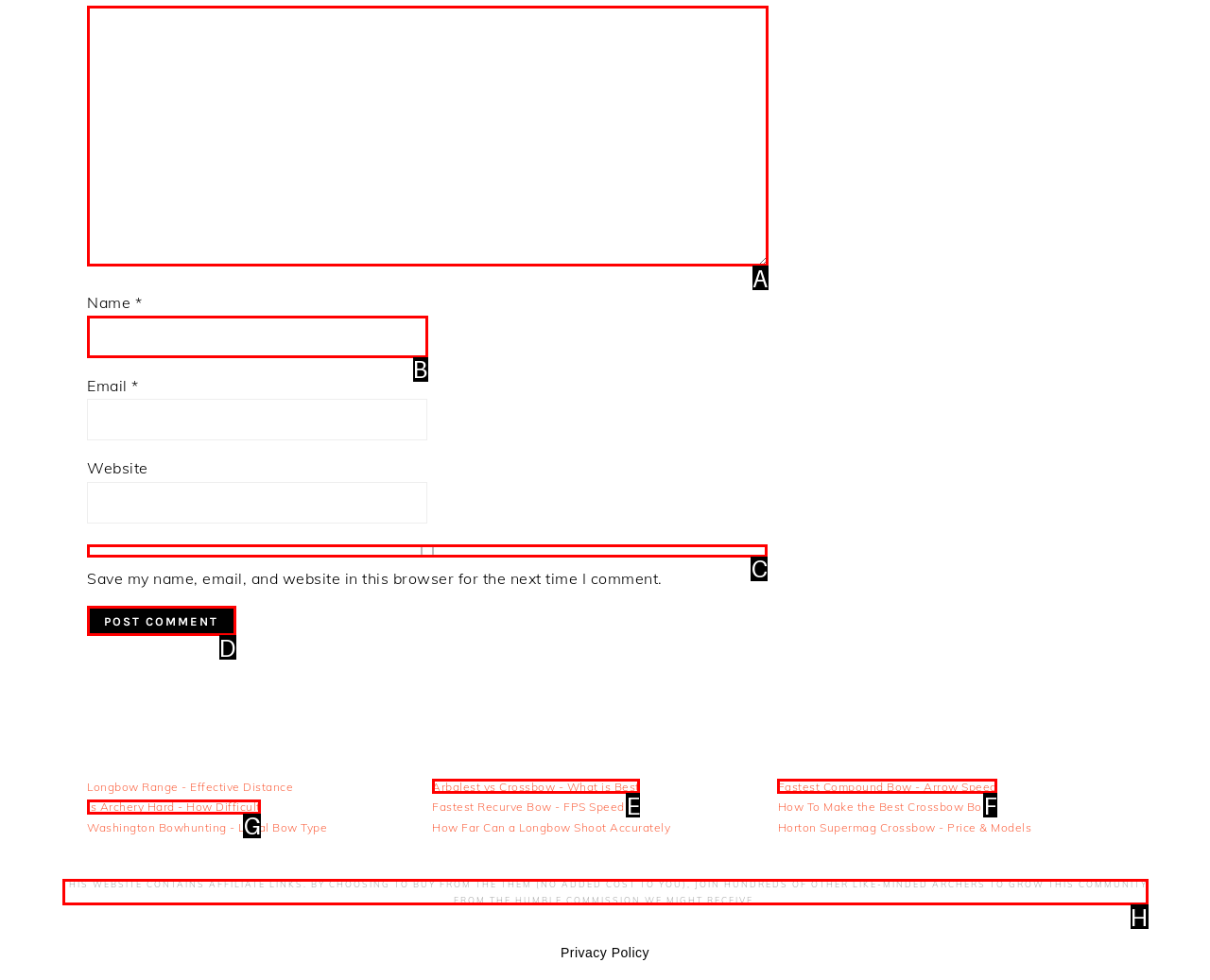Identify the correct lettered option to click in order to perform this task: Check the box to save your name, email, and website. Respond with the letter.

C